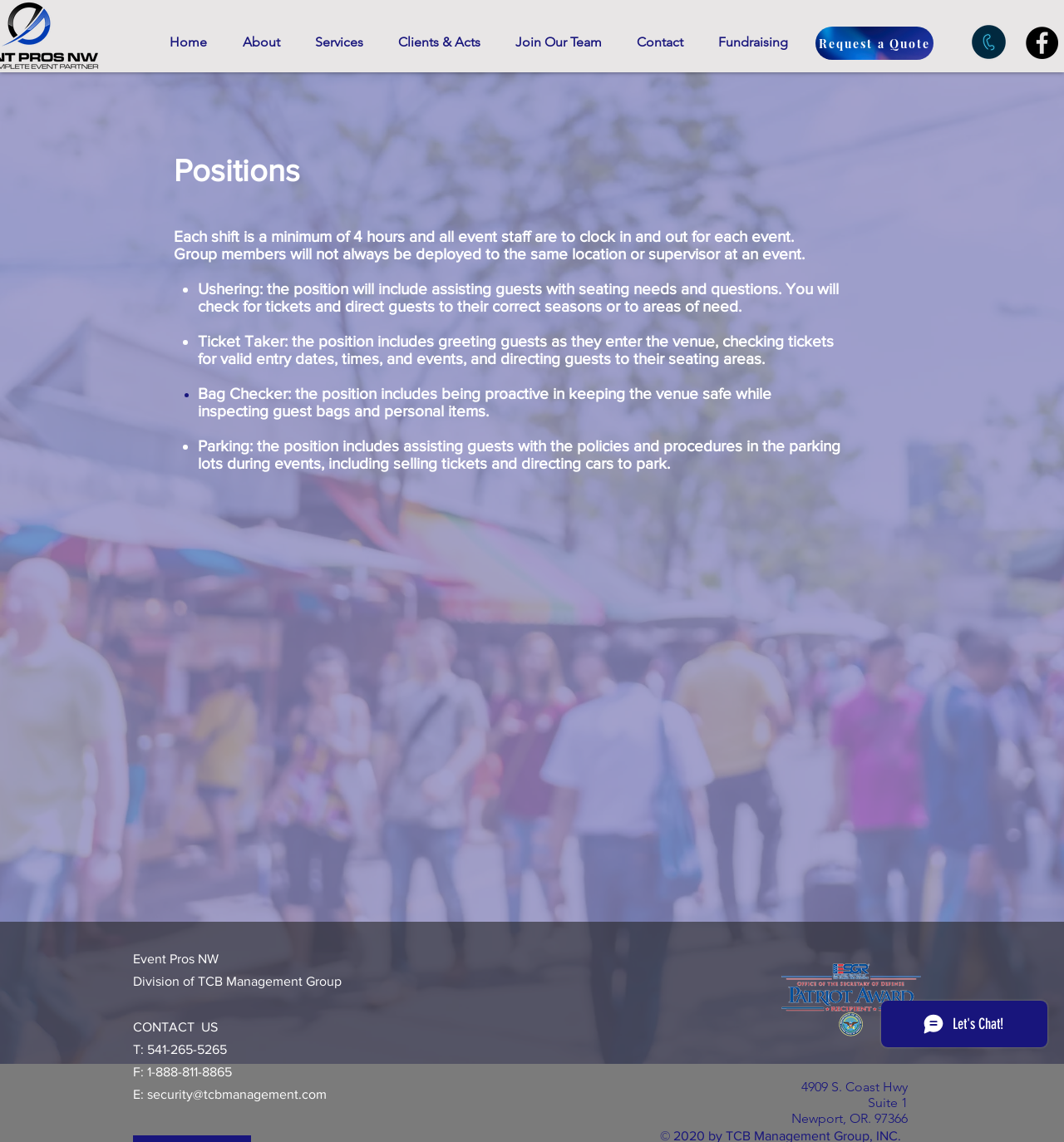Please reply with a single word or brief phrase to the question: 
What is the minimum shift duration for event staff?

4 hours